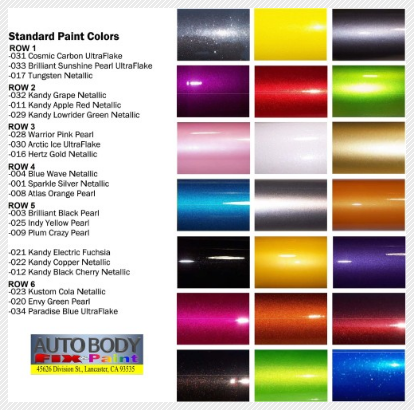Generate a comprehensive description of the image.

This image showcases a selection of standard paint colors offered by Auto Body Fix & Paint, featuring a vibrant array of automotive finishes organized in eight distinct rows. Each row presents different colors and finishes, including varieties like metallic, pearl, and ultra-flake, ideal for vehicle customization and repairs. The image is bordered with a simple white background, enhancing the visual appeal of the paint swatches. At the bottom left of the image, the company’s logo and contact information are prominently displayed, indicating their location in Lancaster, California. This visual guide serves as a valuable resource for customers looking to match or choose colors for their vehicles during body repair and customization services.